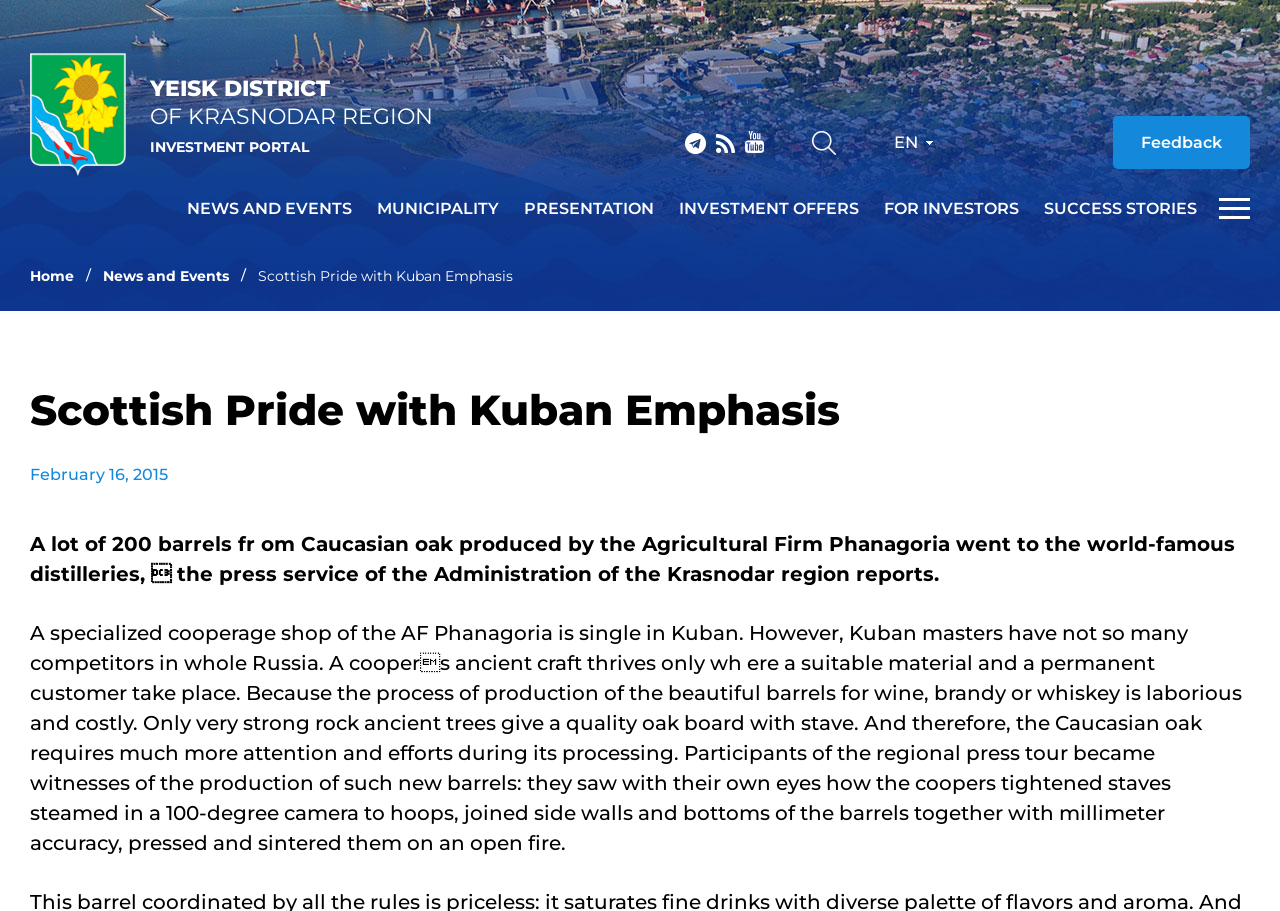Please specify the bounding box coordinates of the element that should be clicked to execute the given instruction: 'Select the 'EN' language option'. Ensure the coordinates are four float numbers between 0 and 1, expressed as [left, top, right, bottom].

[0.698, 0.145, 0.717, 0.167]